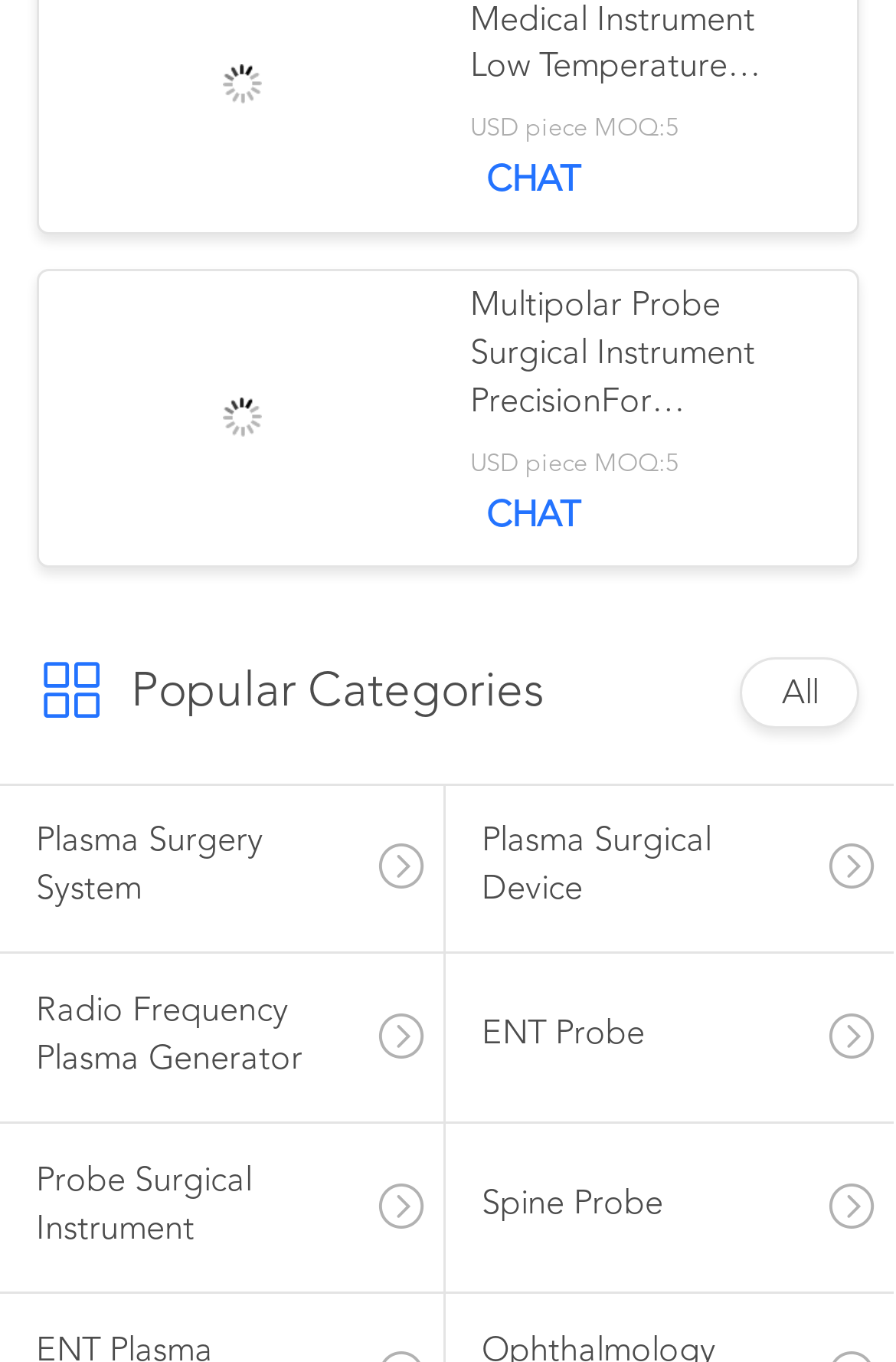What is the price of the first product?
Please give a detailed answer to the question using the information shown in the image.

The StaticText element with the text 'USD piece MOQ:5' is located near the first image element, which suggests that the price of the first product is in USD per piece, with a minimum order quantity of 5.